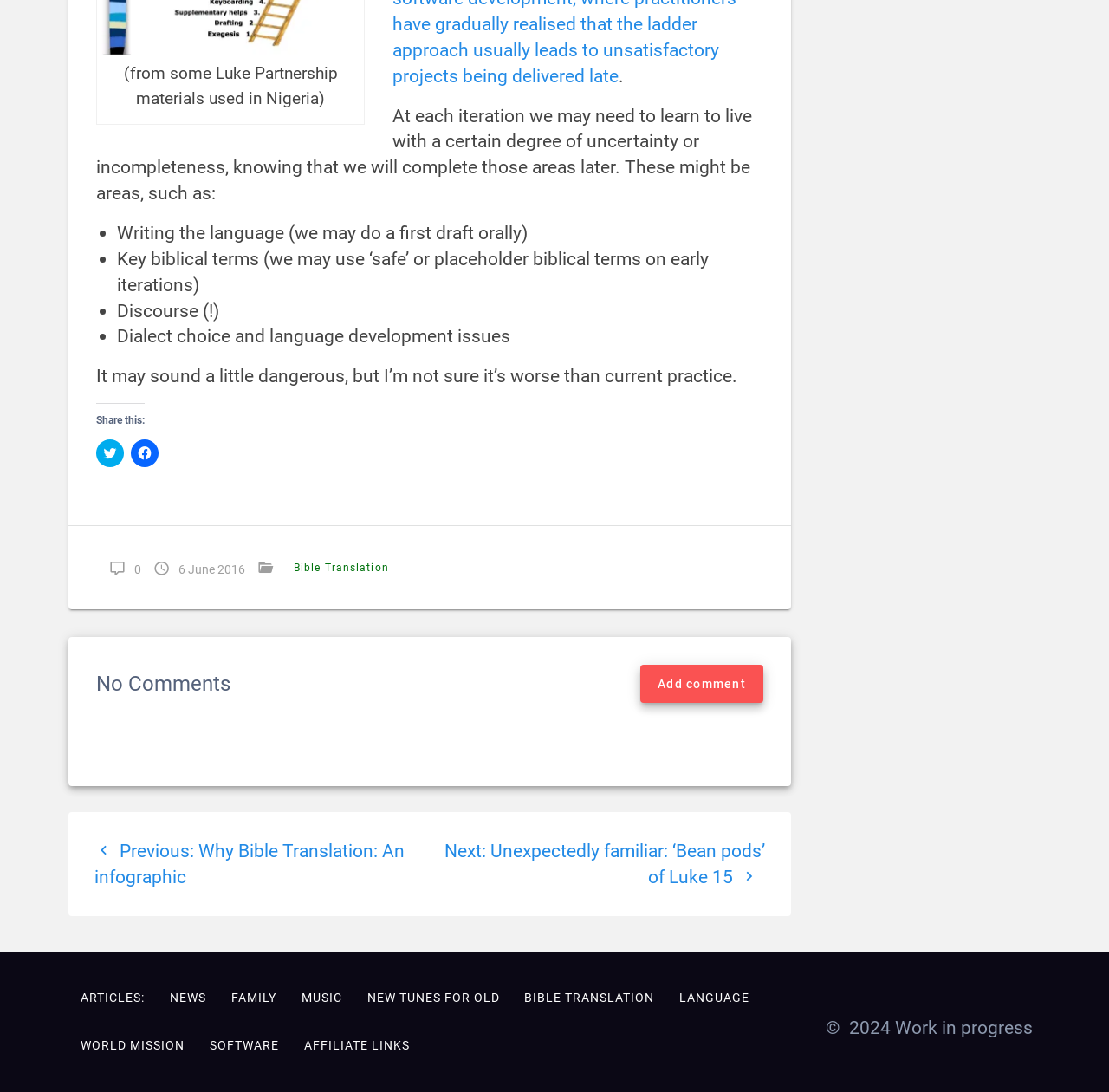Pinpoint the bounding box coordinates of the clickable area necessary to execute the following instruction: "View previous post". The coordinates should be given as four float numbers between 0 and 1, namely [left, top, right, bottom].

[0.085, 0.769, 0.365, 0.813]